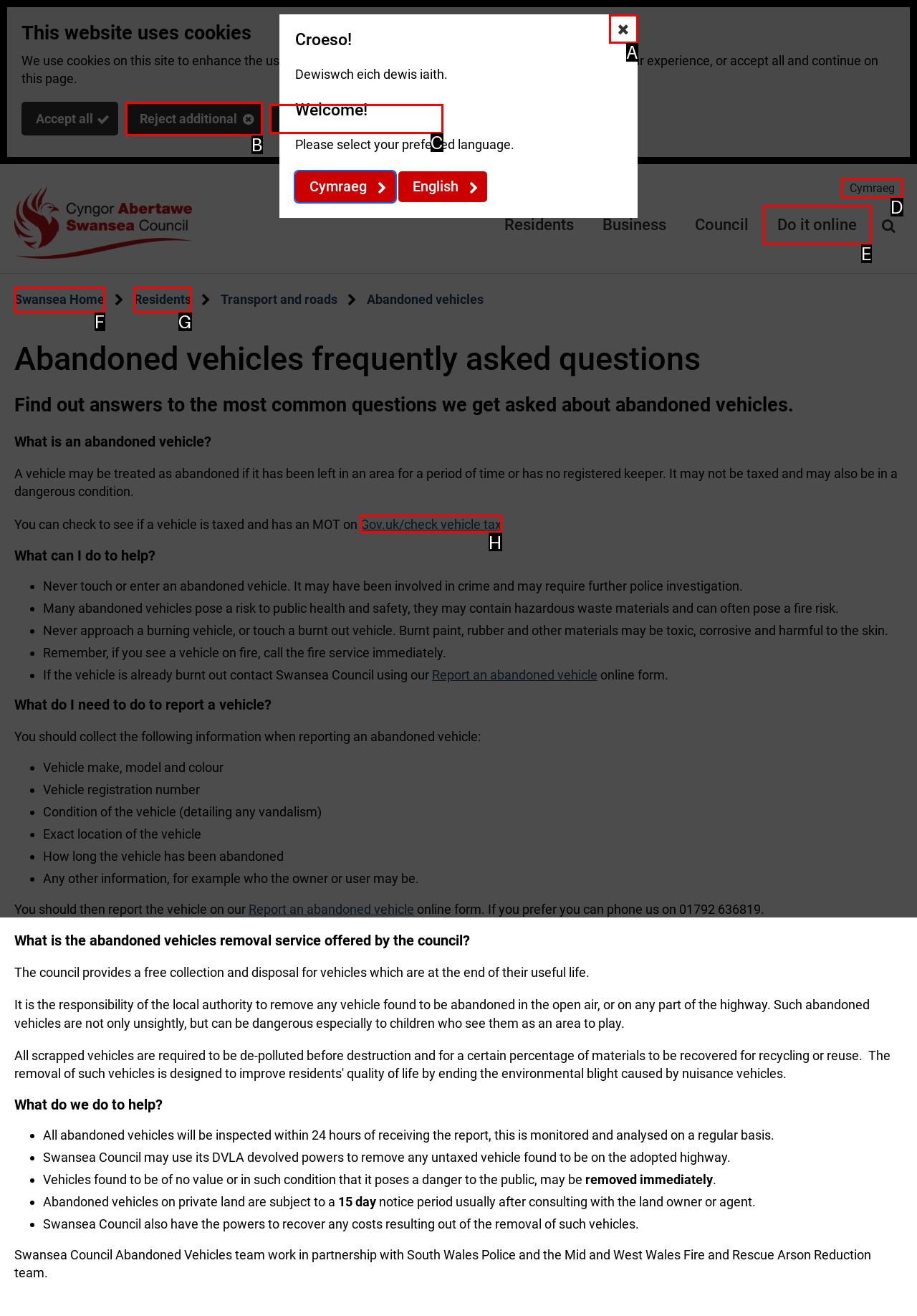Identify the HTML element that matches the description: Reject additional
Respond with the letter of the correct option.

B